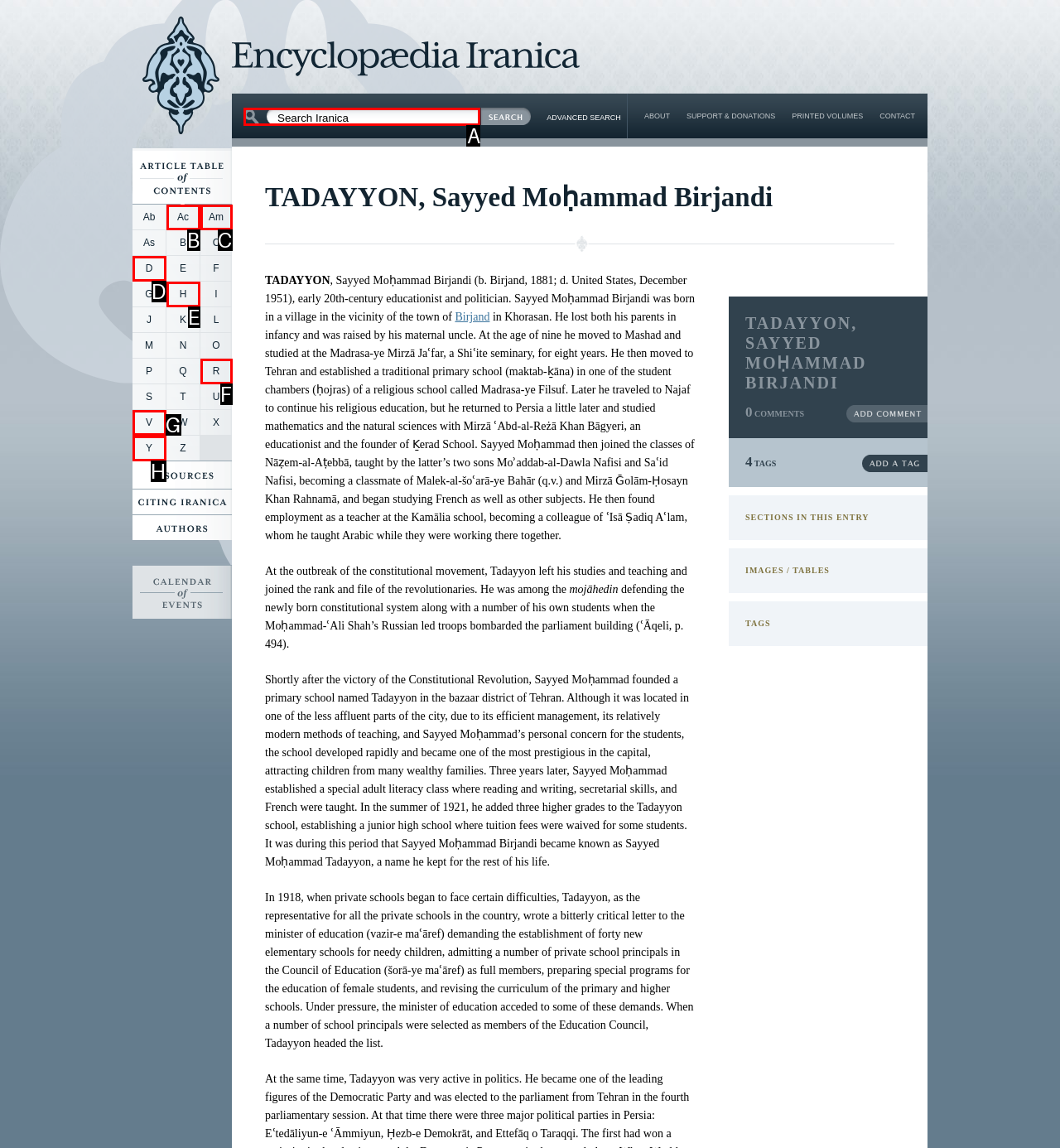Among the marked elements in the screenshot, which letter corresponds to the UI element needed for the task: Search for a term in Iranica?

A